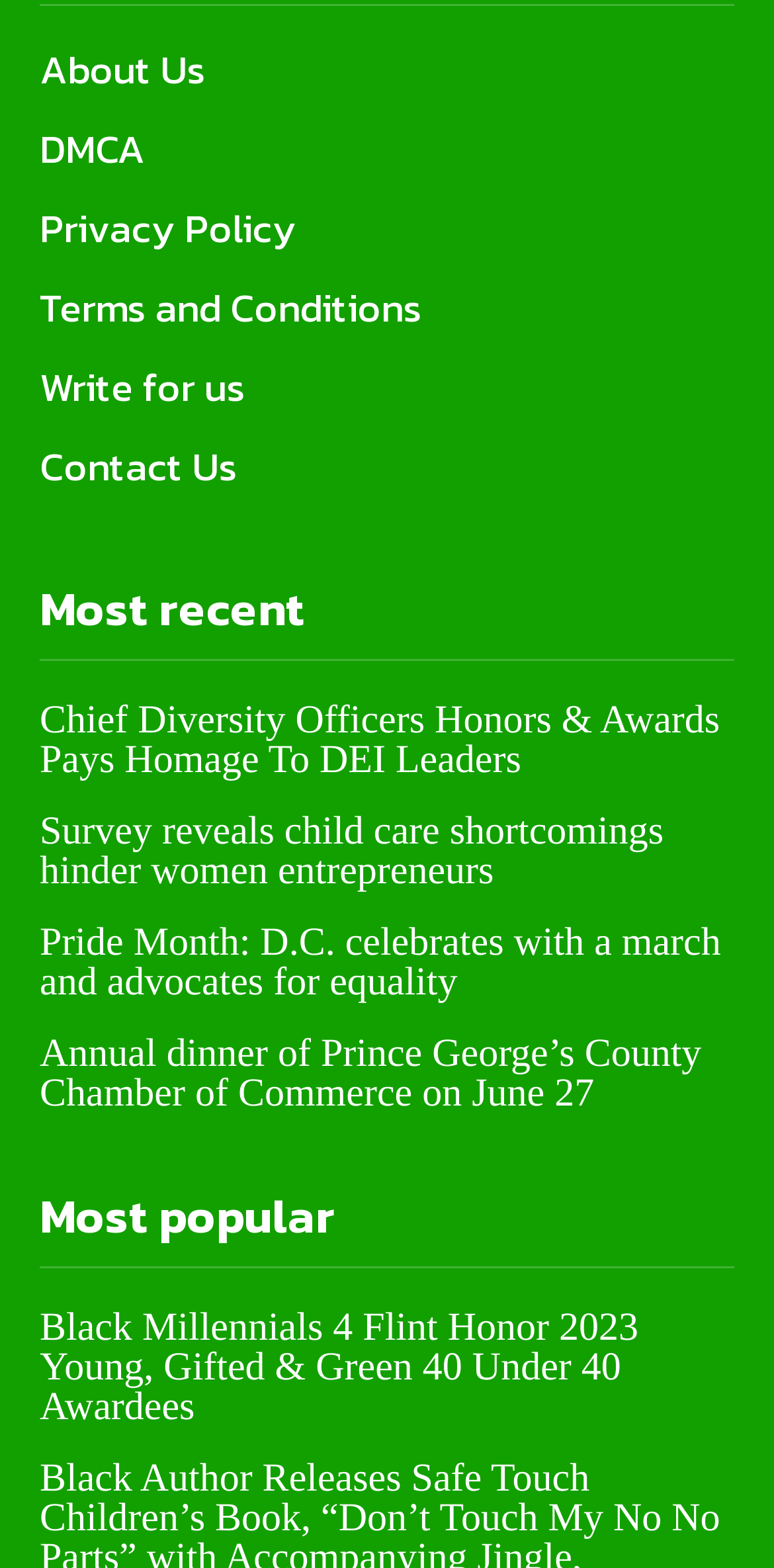Please give a succinct answer using a single word or phrase:
Are there any links under the 'Most popular' heading?

Yes